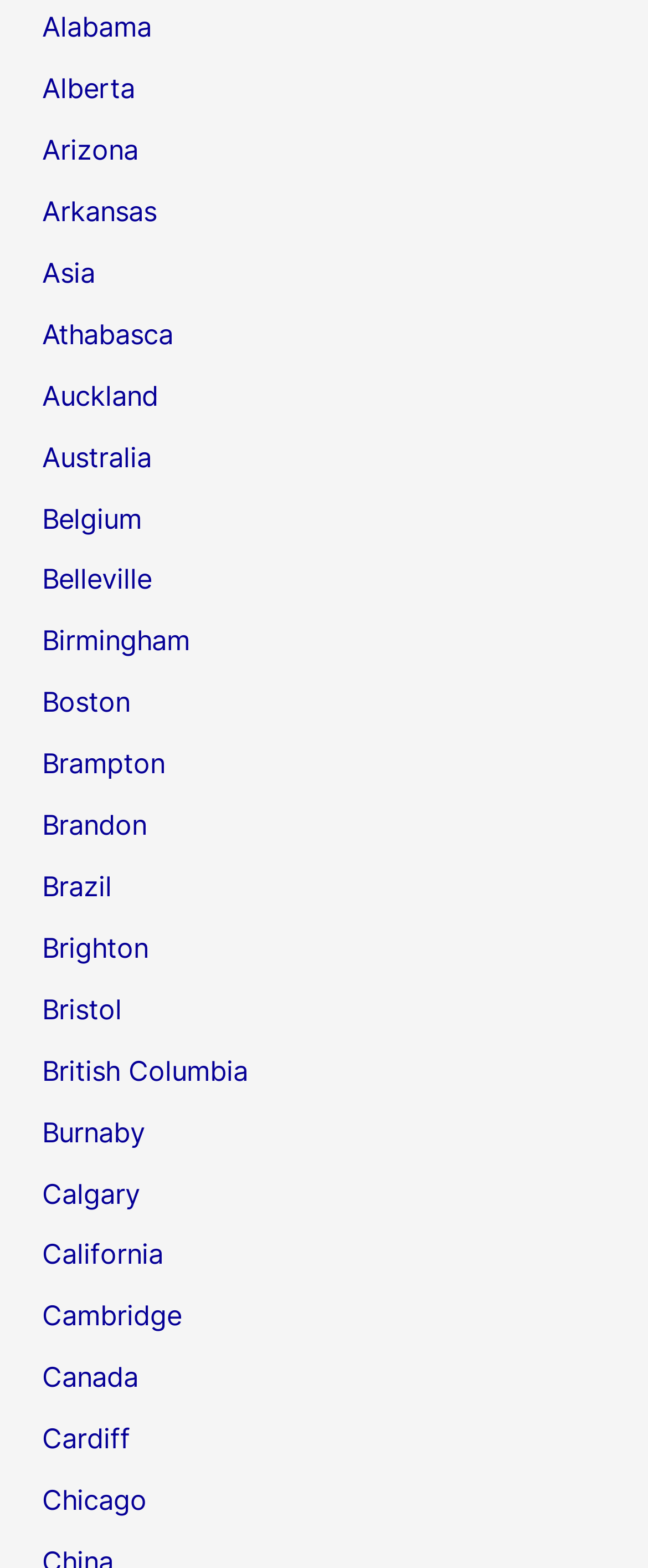Given the element description British Columbia, specify the bounding box coordinates of the corresponding UI element in the format (top-left x, top-left y, bottom-right x, bottom-right y). All values must be between 0 and 1.

[0.065, 0.672, 0.383, 0.693]